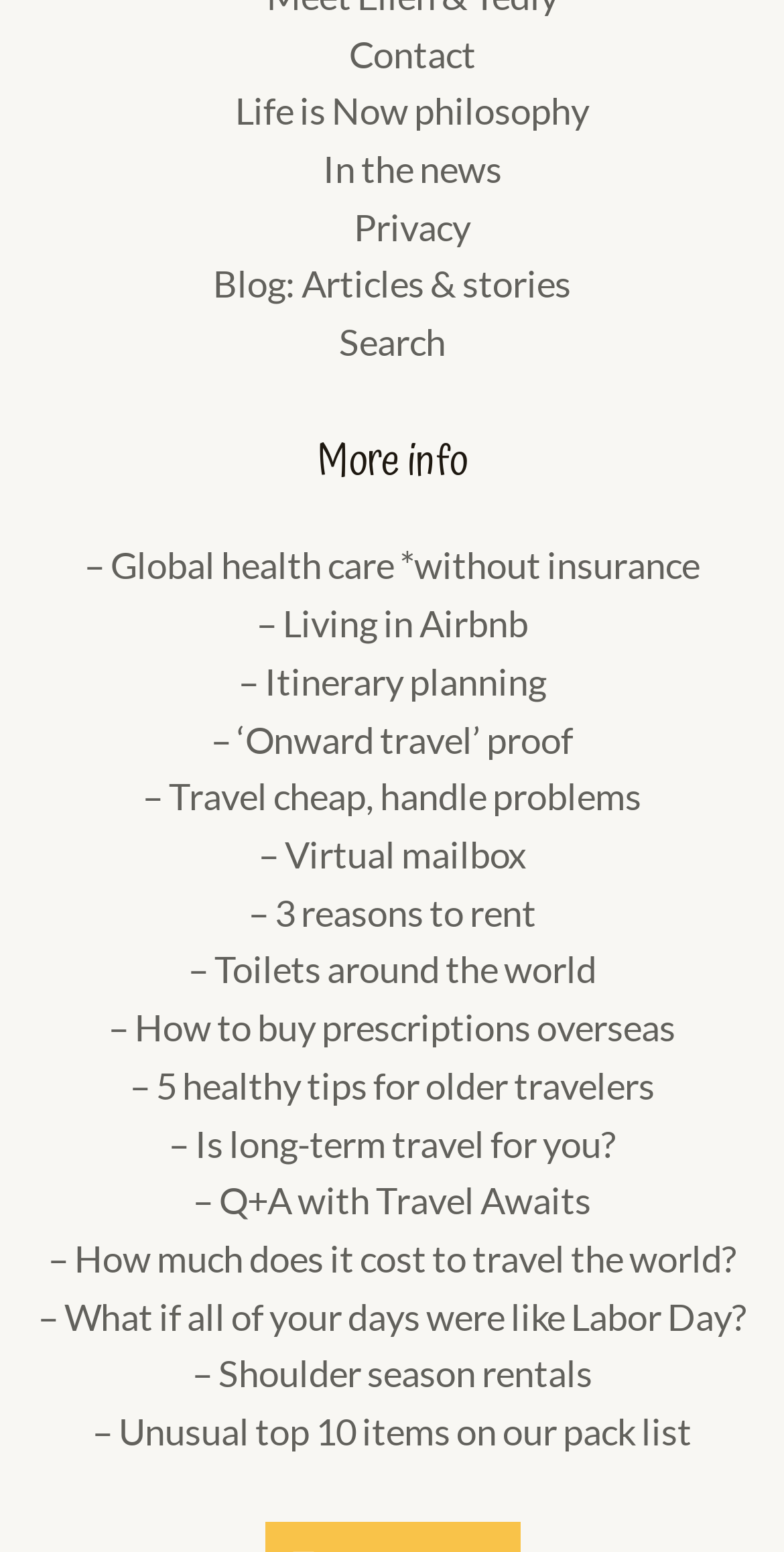Find the bounding box coordinates of the clickable area that will achieve the following instruction: "Read 'Life is Now philosophy'".

[0.3, 0.057, 0.751, 0.086]